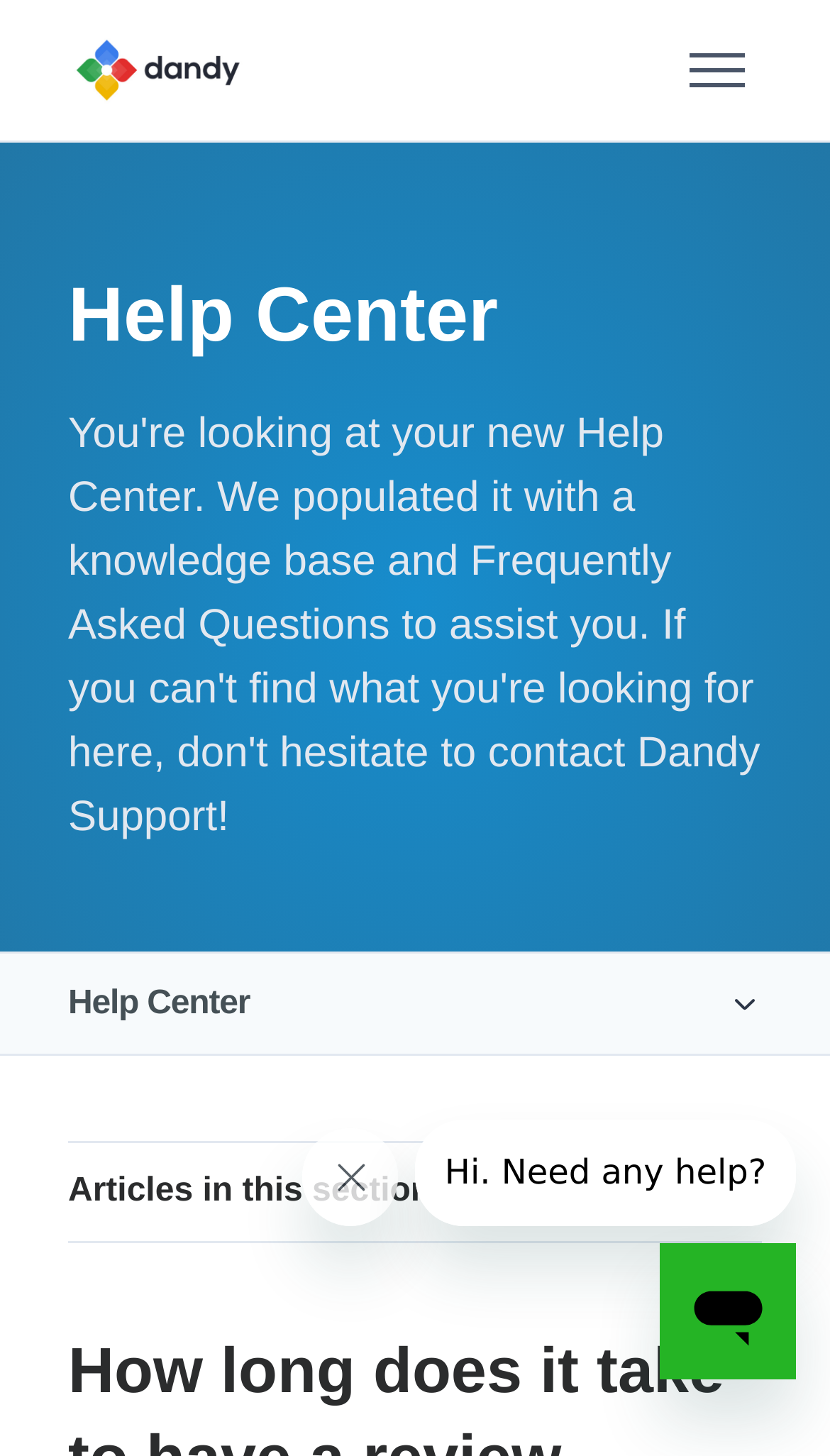How many iframes are on the webpage?
Please use the image to provide an in-depth answer to the question.

I counted the number of iframes on the webpage and found three iframes with descriptions 'Close message', 'Message from company', and 'Button to launch messaging window'. There are 3 iframes in total.